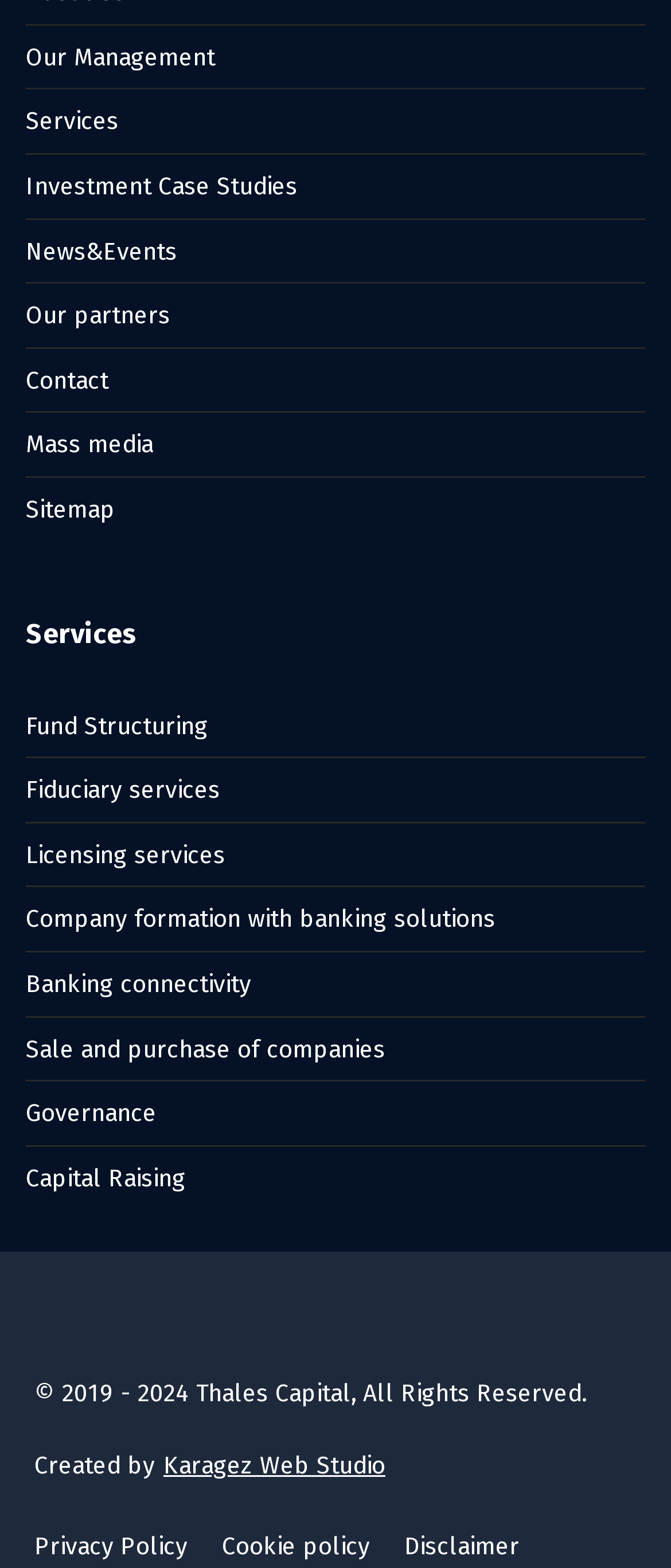Give a one-word or phrase response to the following question: What is the name of the web studio that created this webpage?

Karagez Web Studio